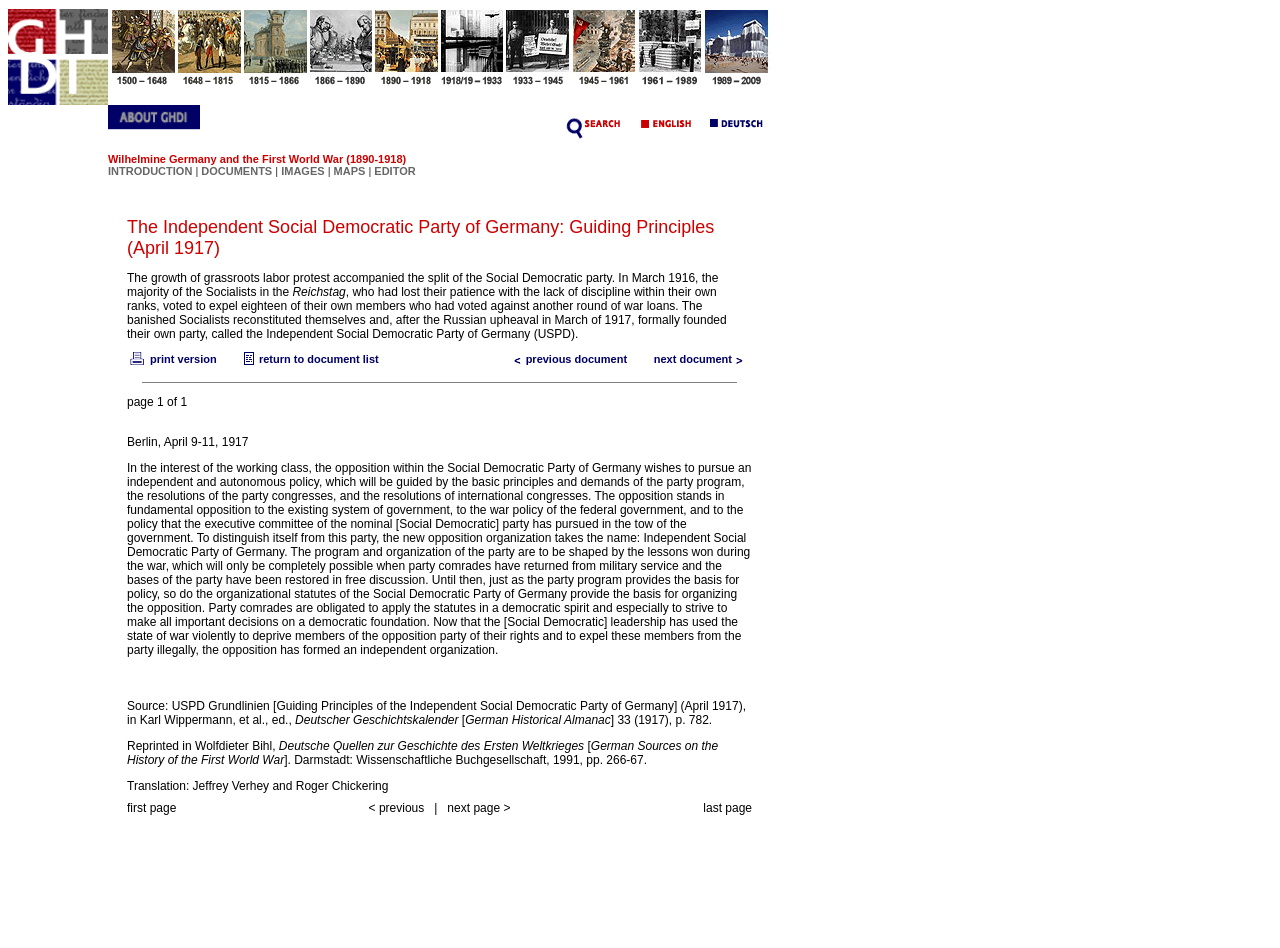Please respond in a single word or phrase: 
What is the name of the party founded in 1917?

Independent Social Democratic Party of Germany